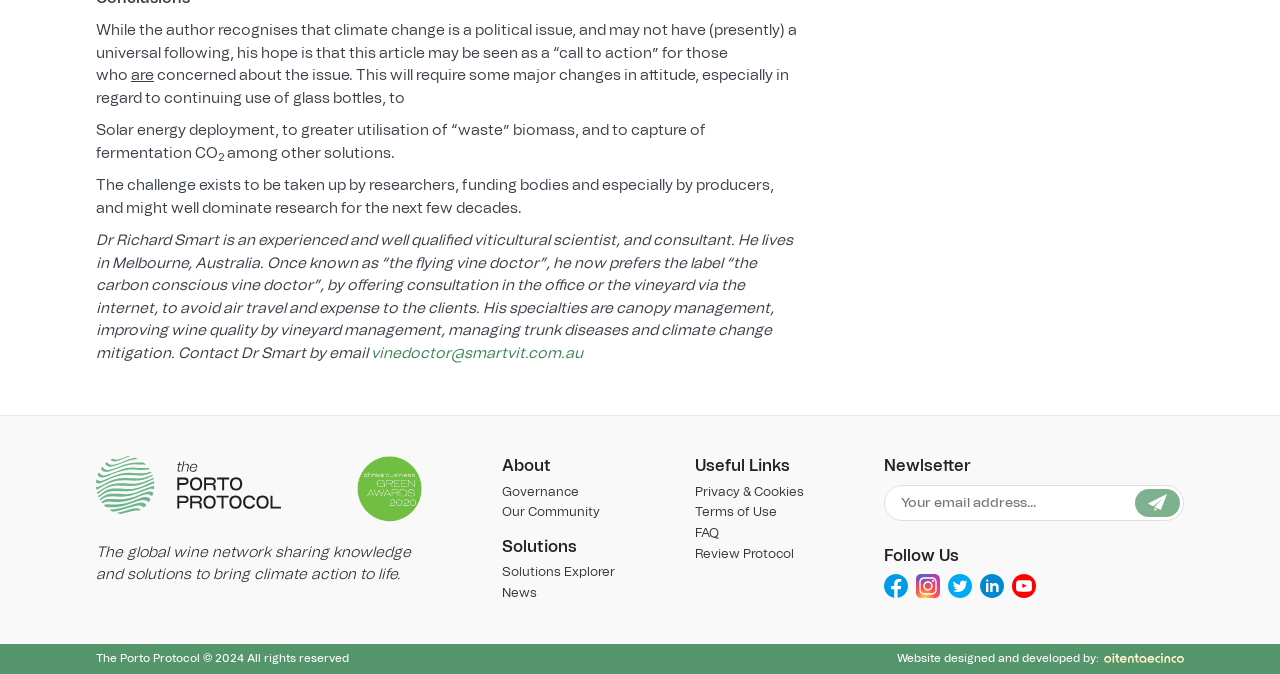Determine the bounding box coordinates of the section I need to click to execute the following instruction: "Click the 'Follow Us' button". Provide the coordinates as four float numbers between 0 and 1, i.e., [left, top, right, bottom].

[0.887, 0.725, 0.922, 0.767]